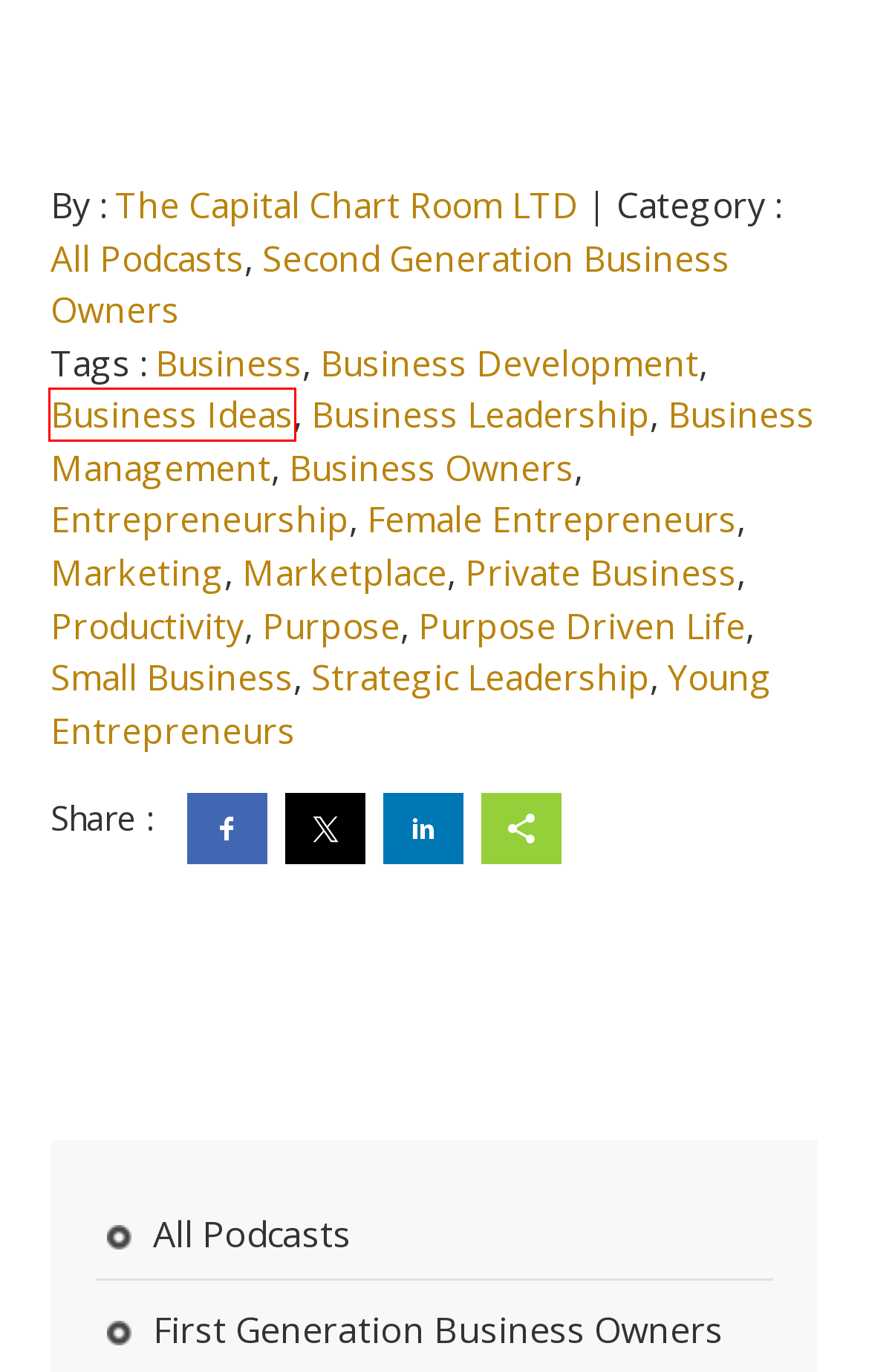Given a screenshot of a webpage with a red bounding box highlighting a UI element, determine which webpage description best matches the new webpage that appears after clicking the highlighted element. Here are the candidates:
A. Small Business Archives - The Capital Chart Room
B. Marketing Archives - The Capital Chart Room
C. Female Entrepreneurs Archives - The Capital Chart Room
D. Business Ideas Archives - The Capital Chart Room
E. Business Management Archives - The Capital Chart Room
F. Purpose Archives - The Capital Chart Room
G. The Capital Chart Room LTD, Author at The Capital Chart Room
H. Business Leadership Archives - The Capital Chart Room

D